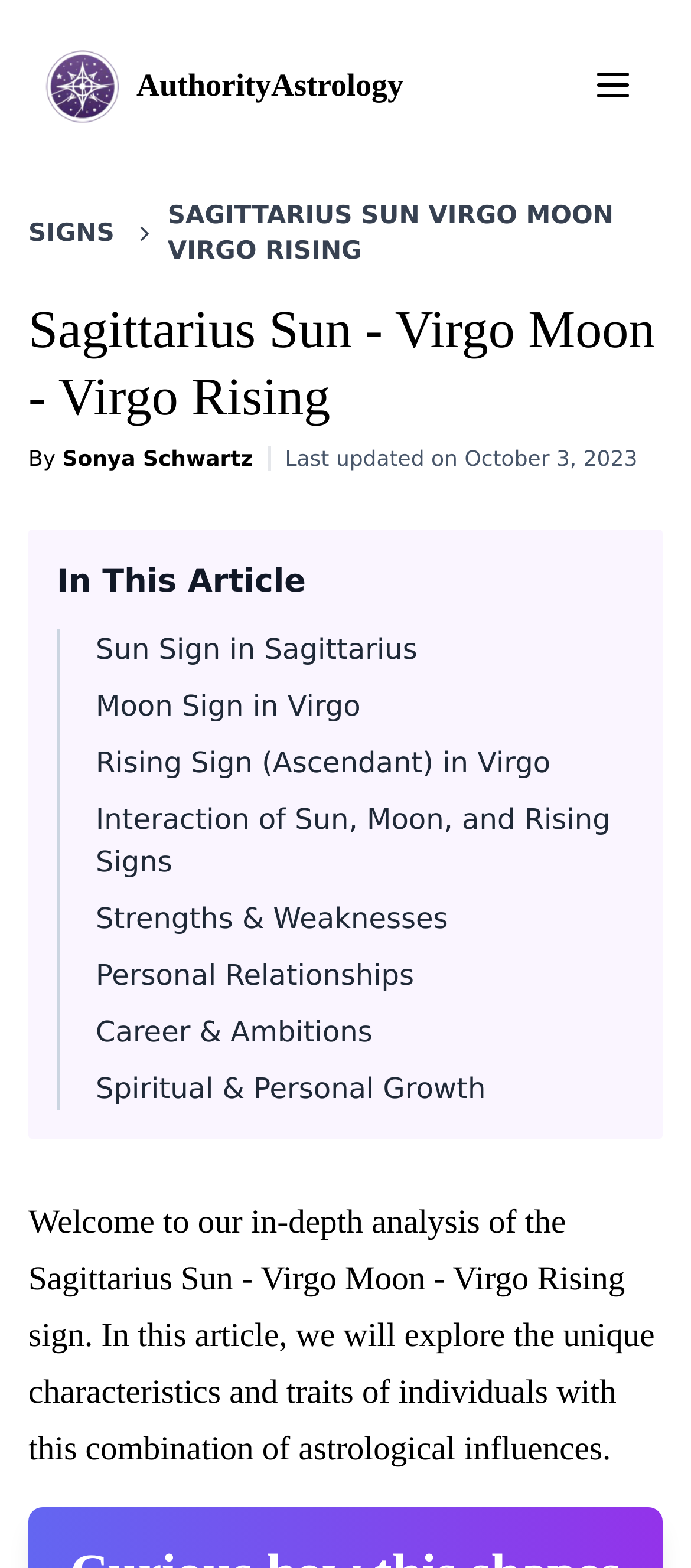Provide a short answer using a single word or phrase for the following question: 
What is the logo image above the heading?

Authority Astrology